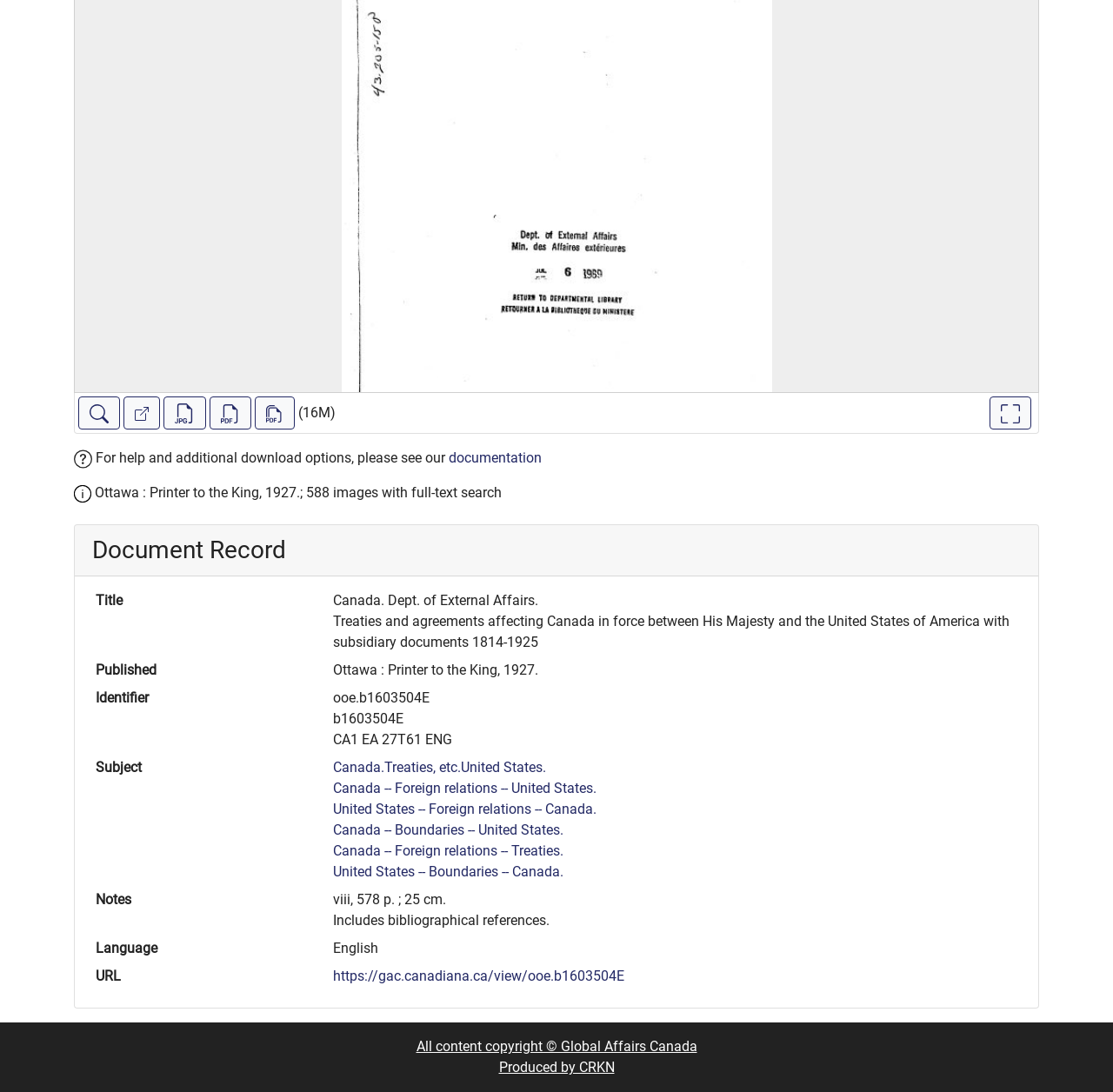Refer to the element description Download PDF (full document) and identify the corresponding bounding box in the screenshot. Format the coordinates as (top-left x, top-left y, bottom-right x, bottom-right y) with values in the range of 0 to 1.

[0.229, 0.363, 0.265, 0.394]